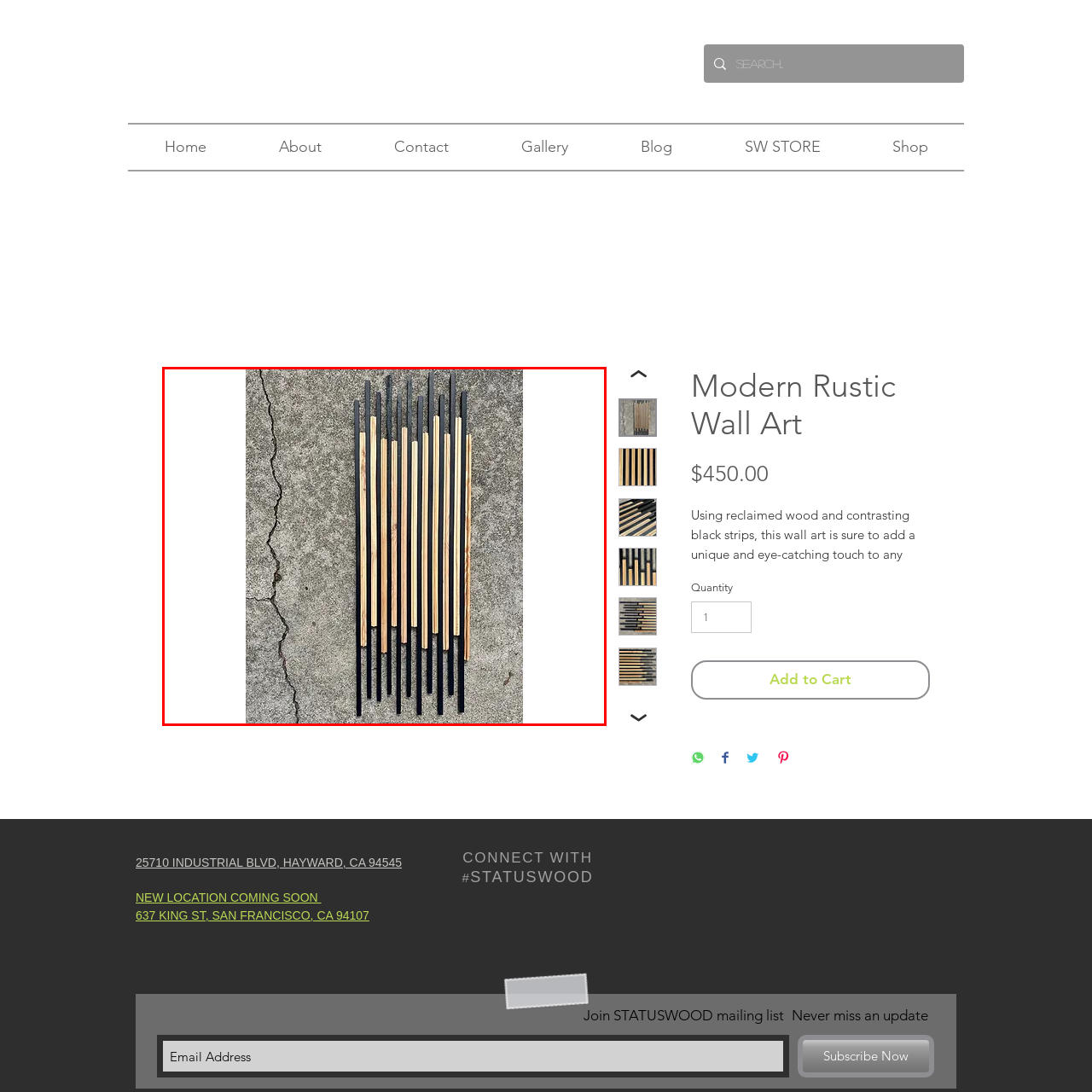Provide a thorough caption for the image that is surrounded by the red boundary.

This artistic display showcases the "Modern Rustic Wall Art," featuring a unique arrangement of reclaimed wooden strips. The design incorporates varying lengths of light wood against contrasting black strips, creating a visually dynamic pattern that adds depth and interest. The natural elements of reclaimed wood contribute both to the aesthetic appeal and the rustic charm, making it a versatile choice for diverse interior styles. Measuring 36" x 16", this piece is not only a statement of creativity but also a testament to sustainability, as each item is one-of-a-kind, ensuring that your decor reflects individuality and warmth. Perfect for any room, this wall art enhances the overall ambiance, inviting both admiration and conversation.